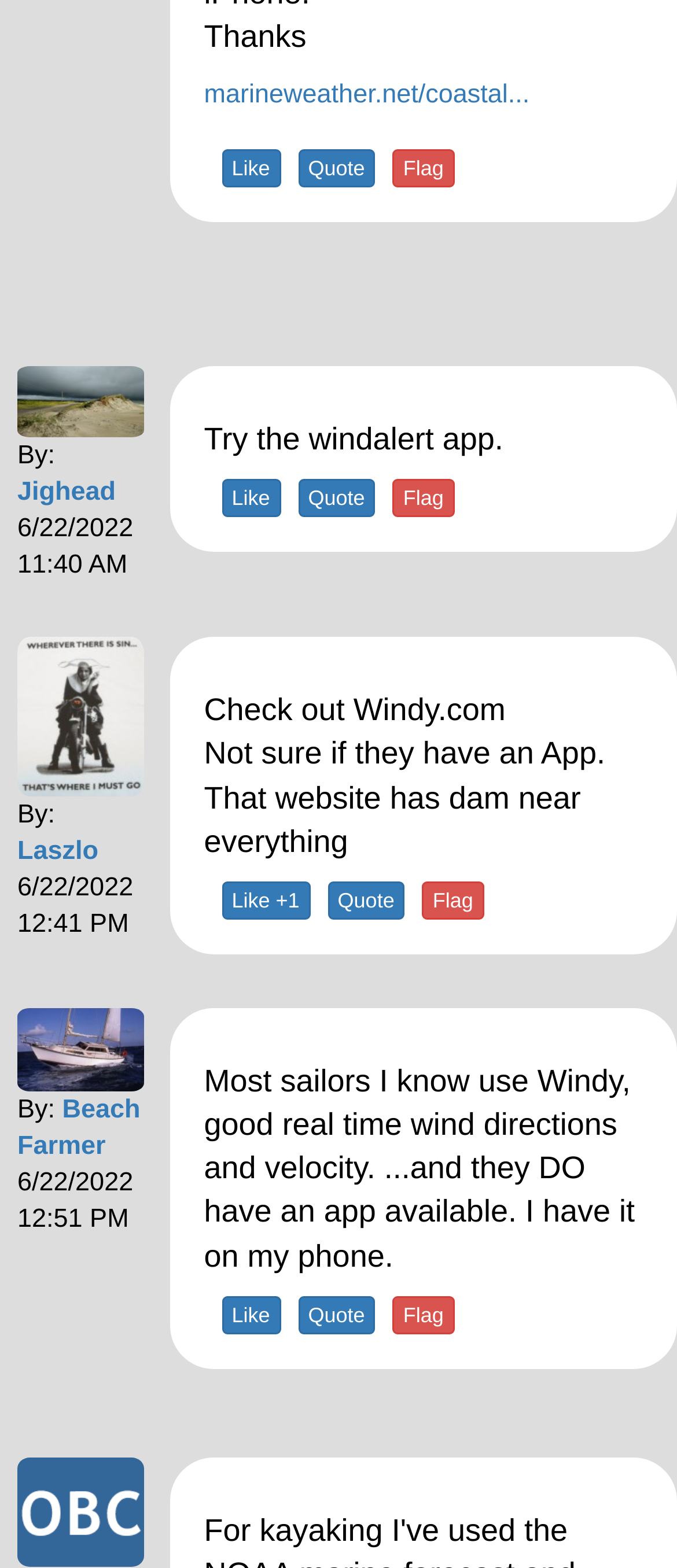Please determine the bounding box of the UI element that matches this description: Quote. The coordinates should be given as (top-left x, top-left y, bottom-right x, bottom-right y), with all values between 0 and 1.

[0.44, 0.826, 0.554, 0.851]